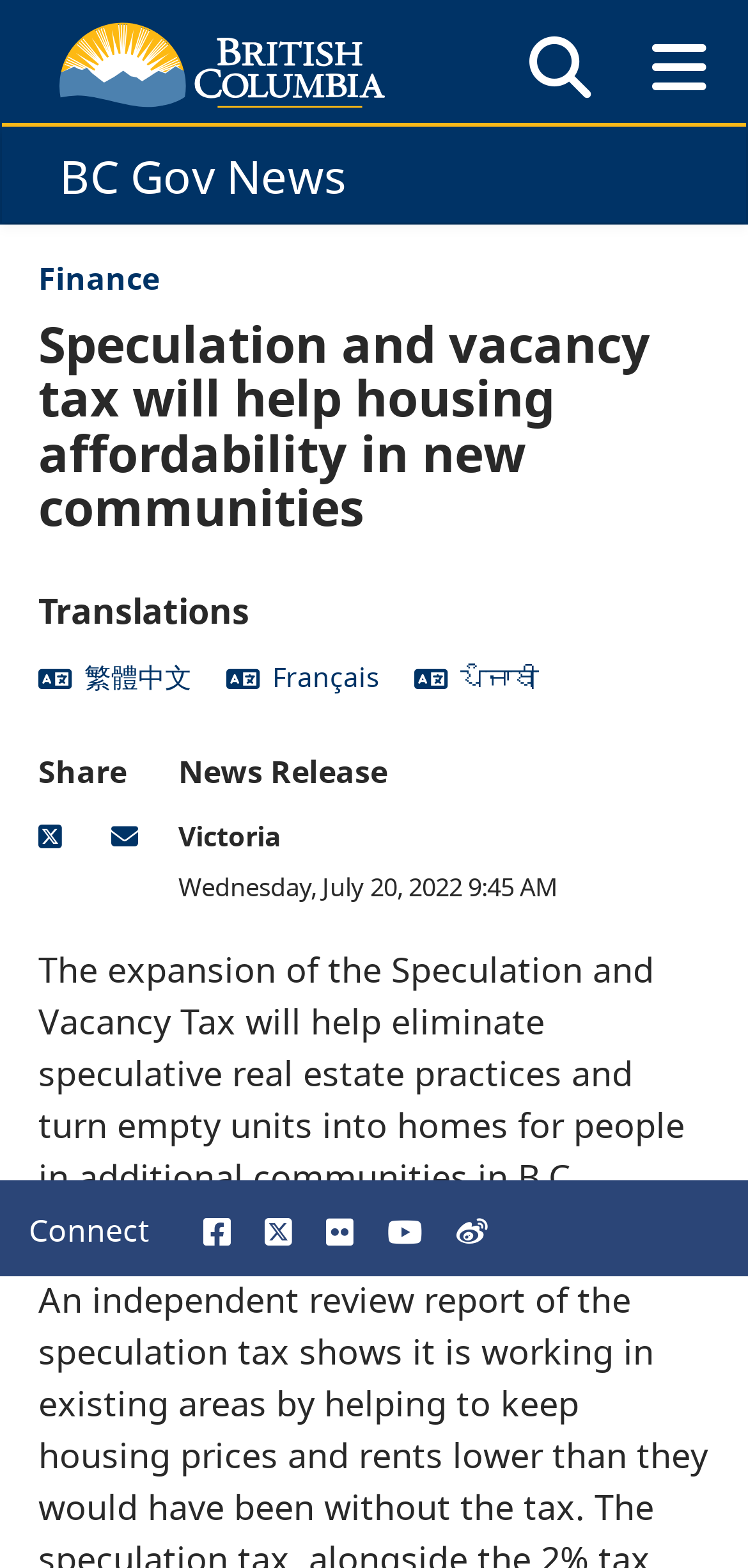Answer with a single word or phrase: 
How many languages can the webpage be translated to?

3